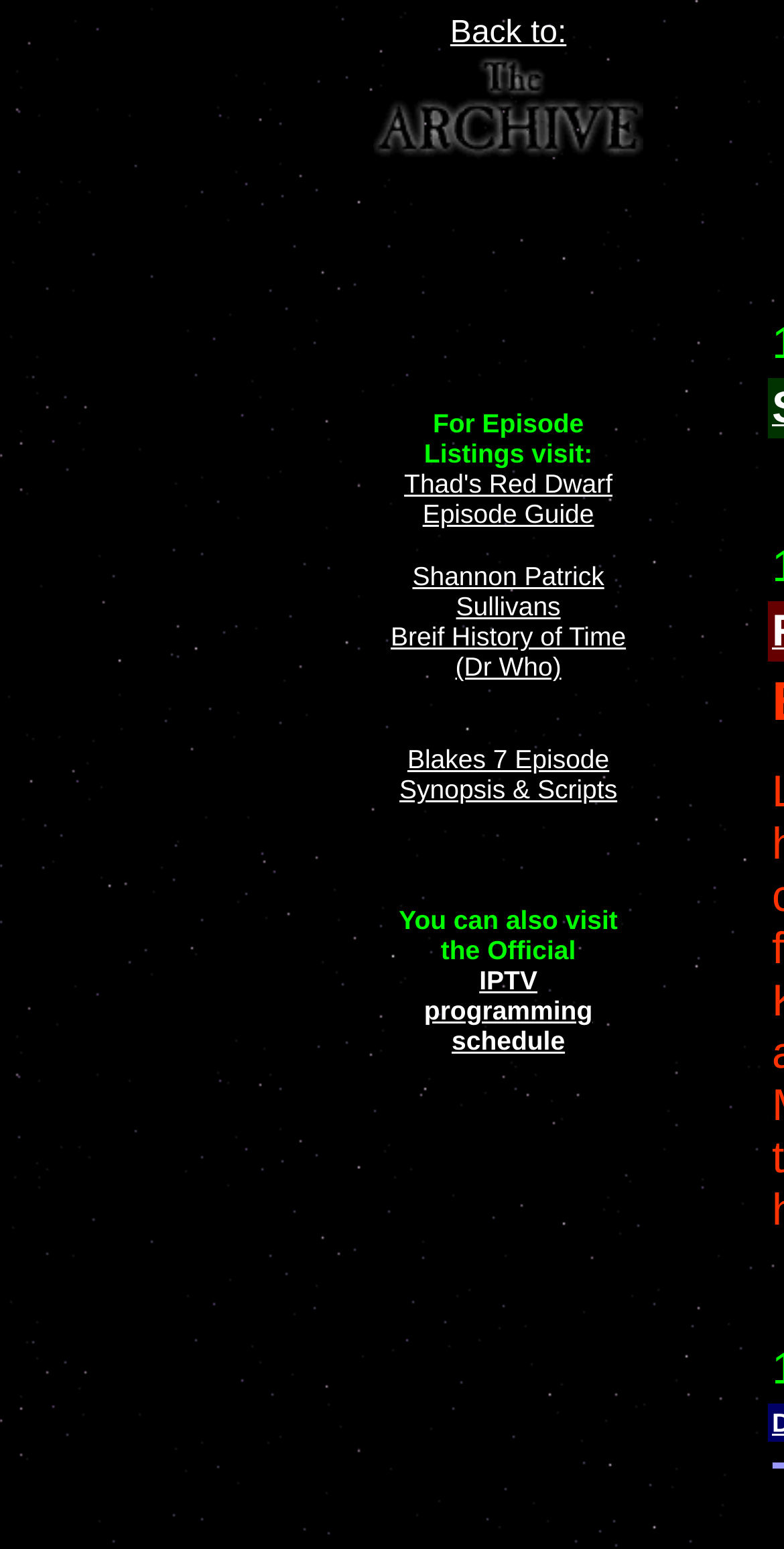What is the name of the IPTV related link?
Provide a one-word or short-phrase answer based on the image.

IPTV